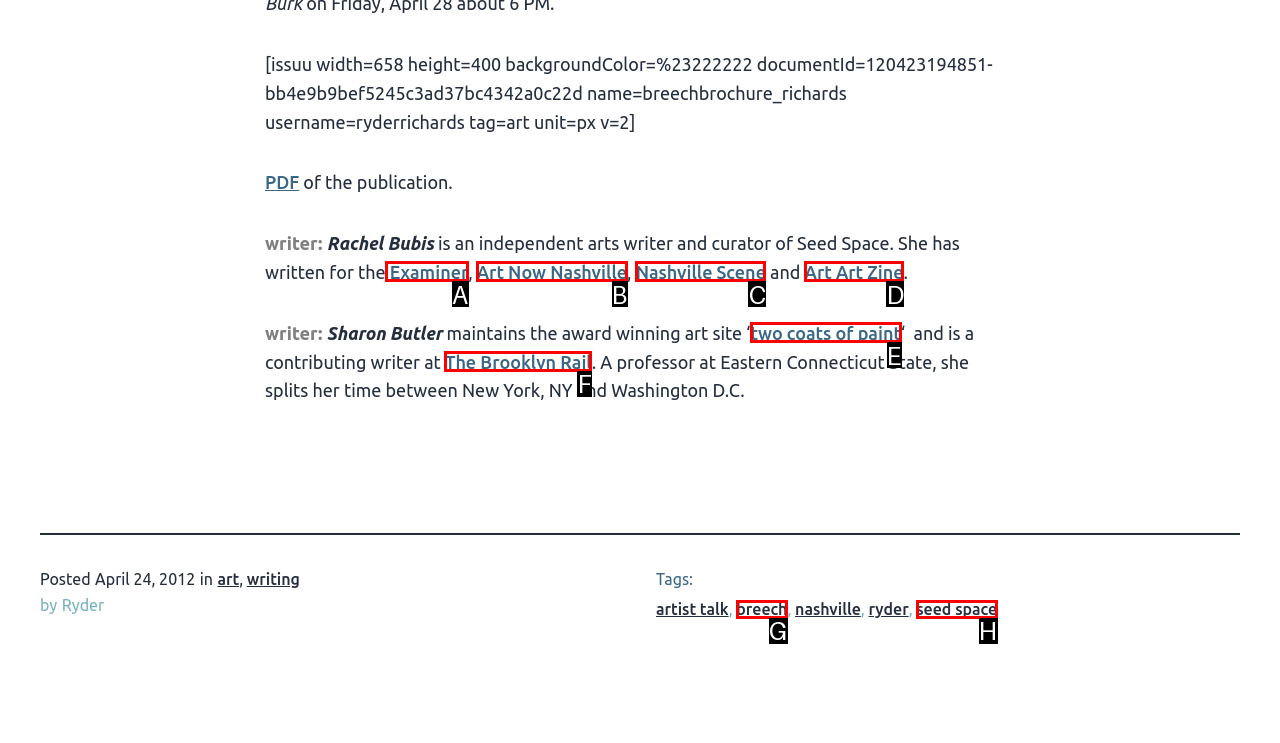Match the HTML element to the given description: significant problems in our society
Indicate the option by its letter.

None